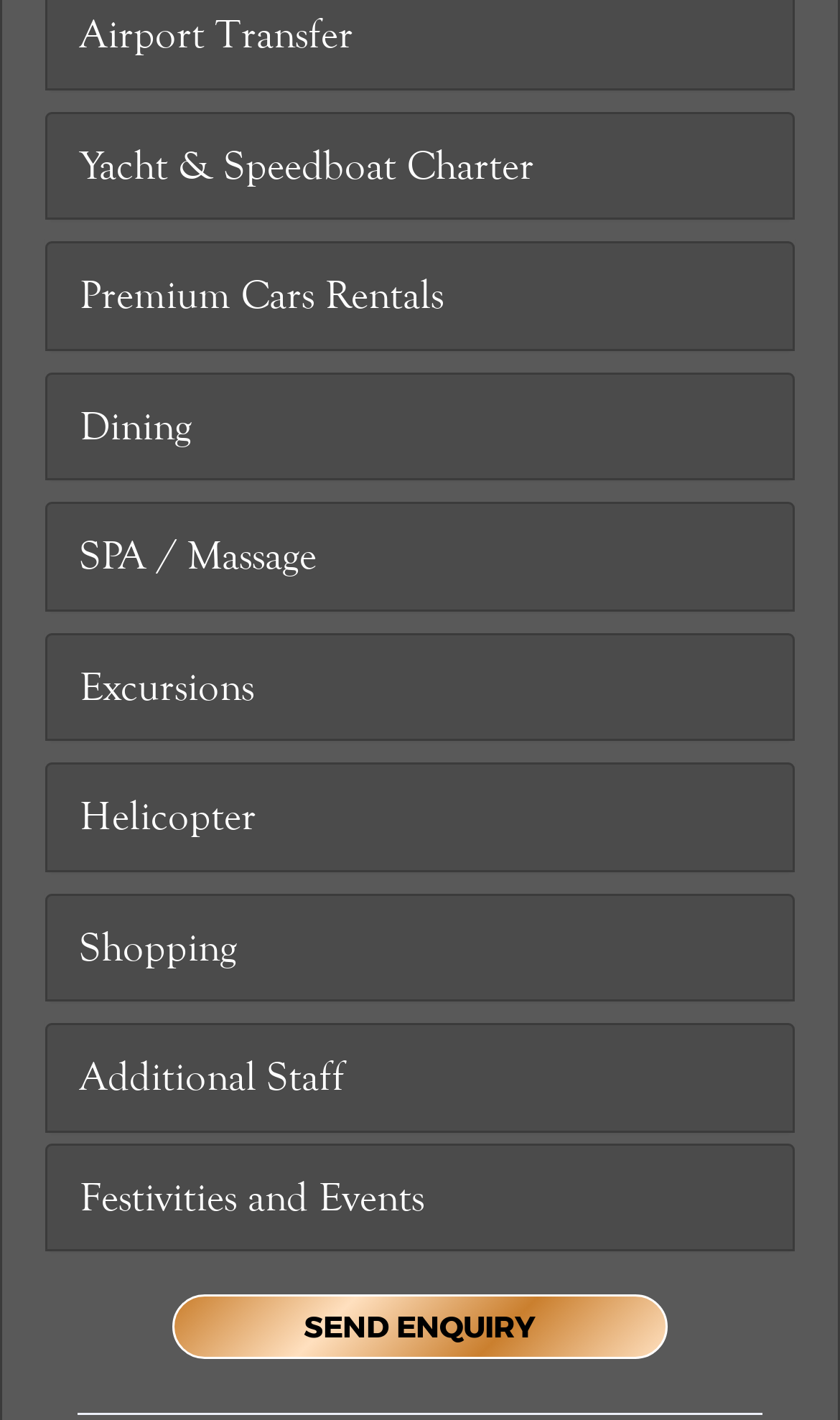Determine the coordinates of the bounding box that should be clicked to complete the instruction: "Click on Airport Transfer". The coordinates should be represented by four float numbers between 0 and 1: [left, top, right, bottom].

[0.095, 0.004, 0.905, 0.047]